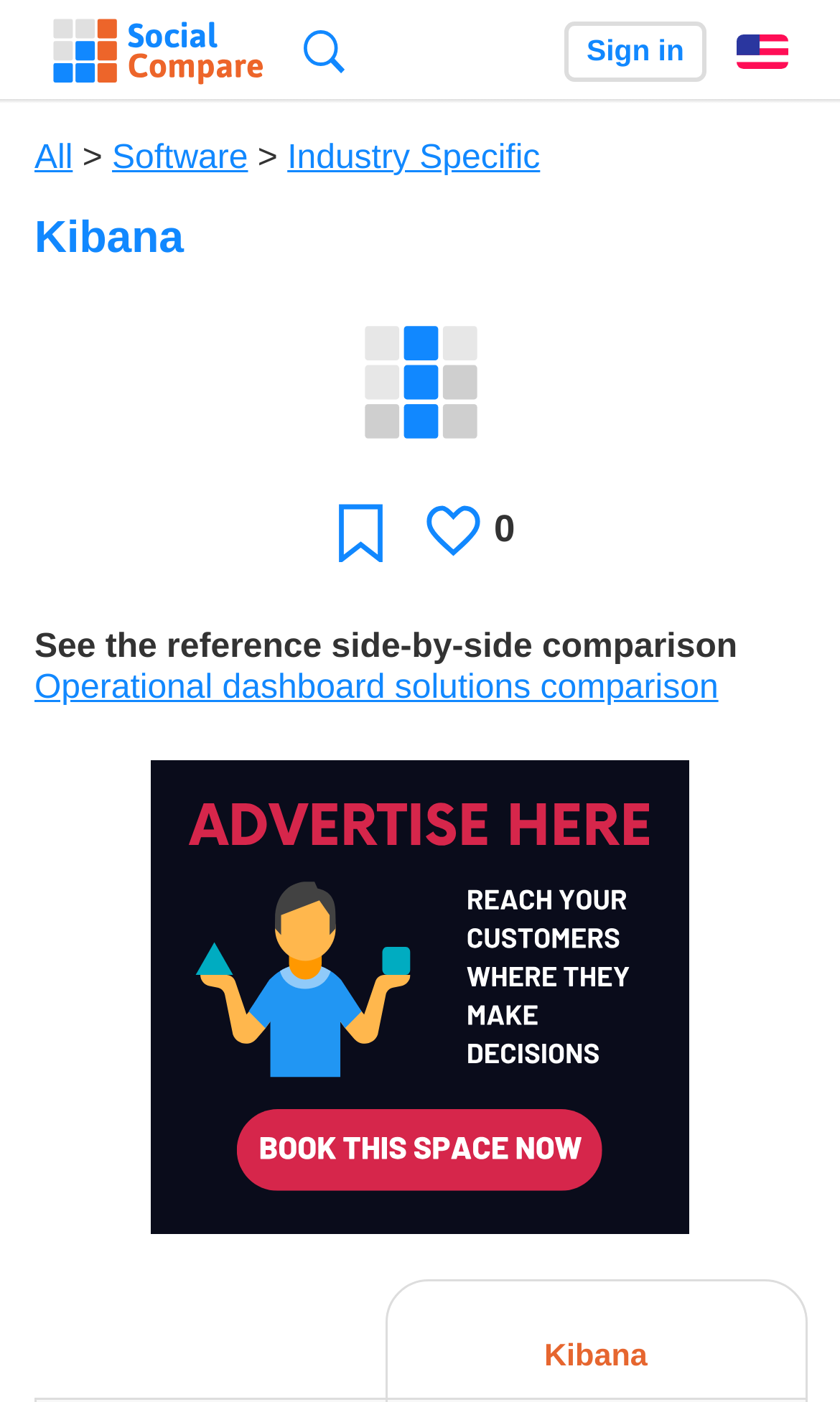What is the name of the website?
Use the information from the screenshot to give a comprehensive response to the question.

I determined the answer by looking at the link element with the text 'SocialCompare' at the top of the webpage, which is likely the website's logo or title.